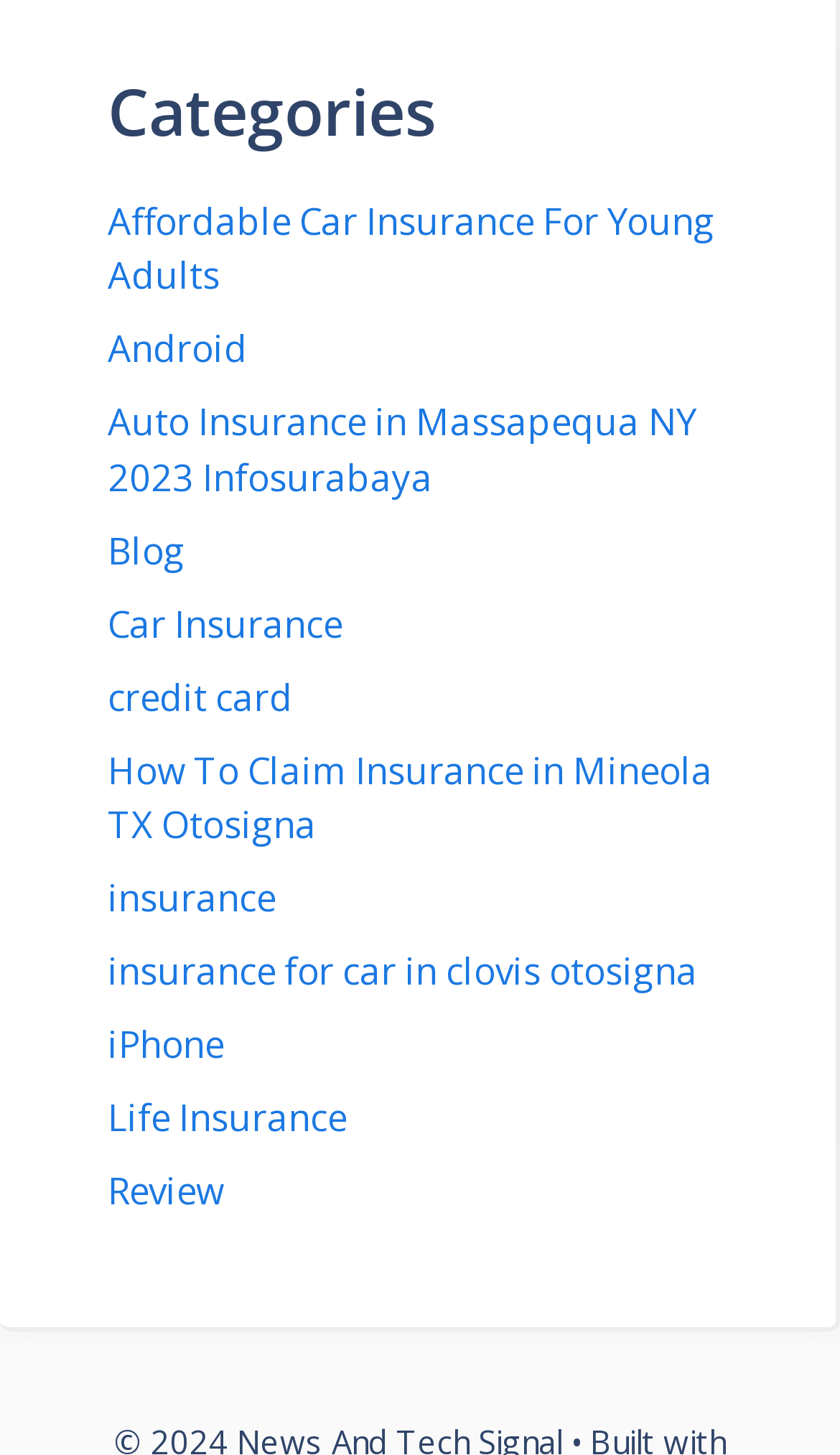Pinpoint the bounding box coordinates of the element to be clicked to execute the instruction: "Click on 'Affordable Car Insurance For Young Adults'".

[0.128, 0.135, 0.851, 0.206]